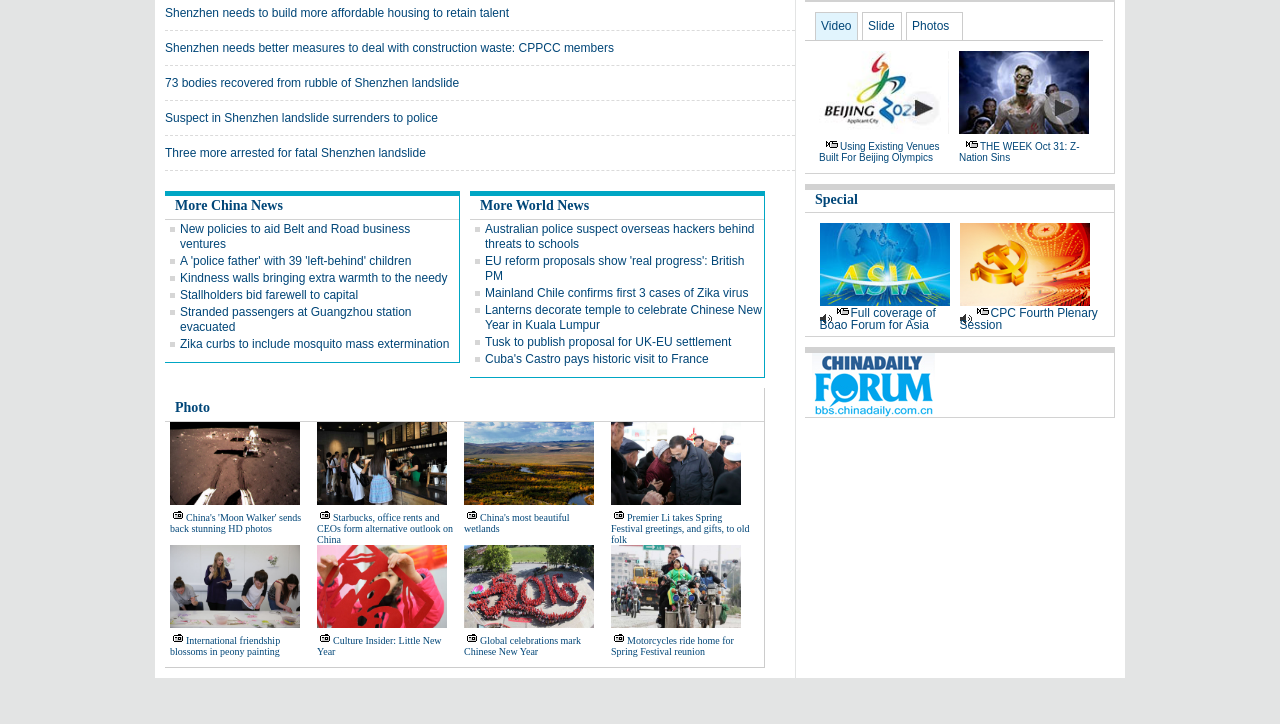Given the description of the UI element: "More China News", predict the bounding box coordinates in the form of [left, top, right, bottom], with each value being a float between 0 and 1.

[0.137, 0.273, 0.221, 0.294]